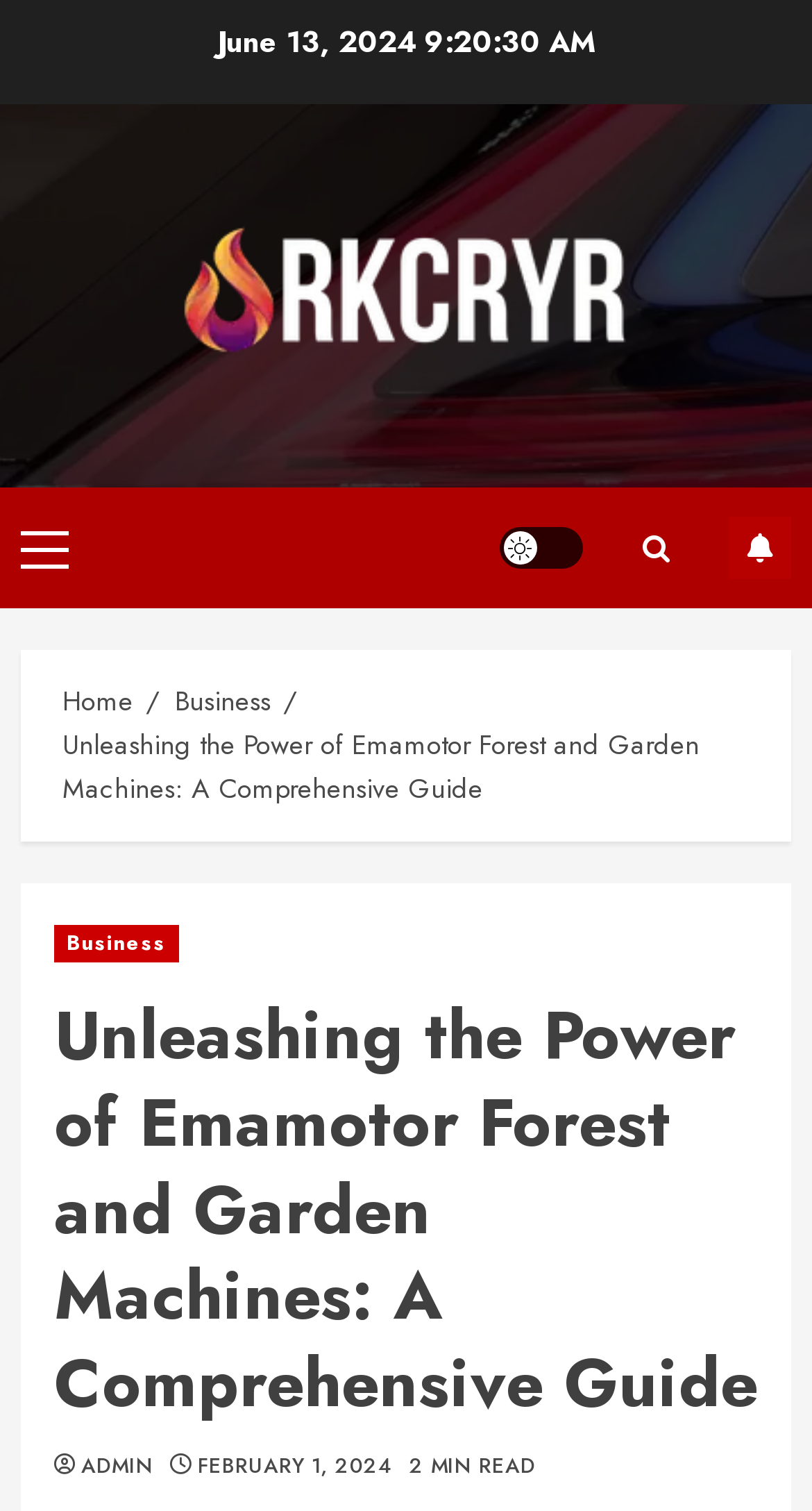What is the date of the article?
Refer to the image and answer the question using a single word or phrase.

June 13, 2024